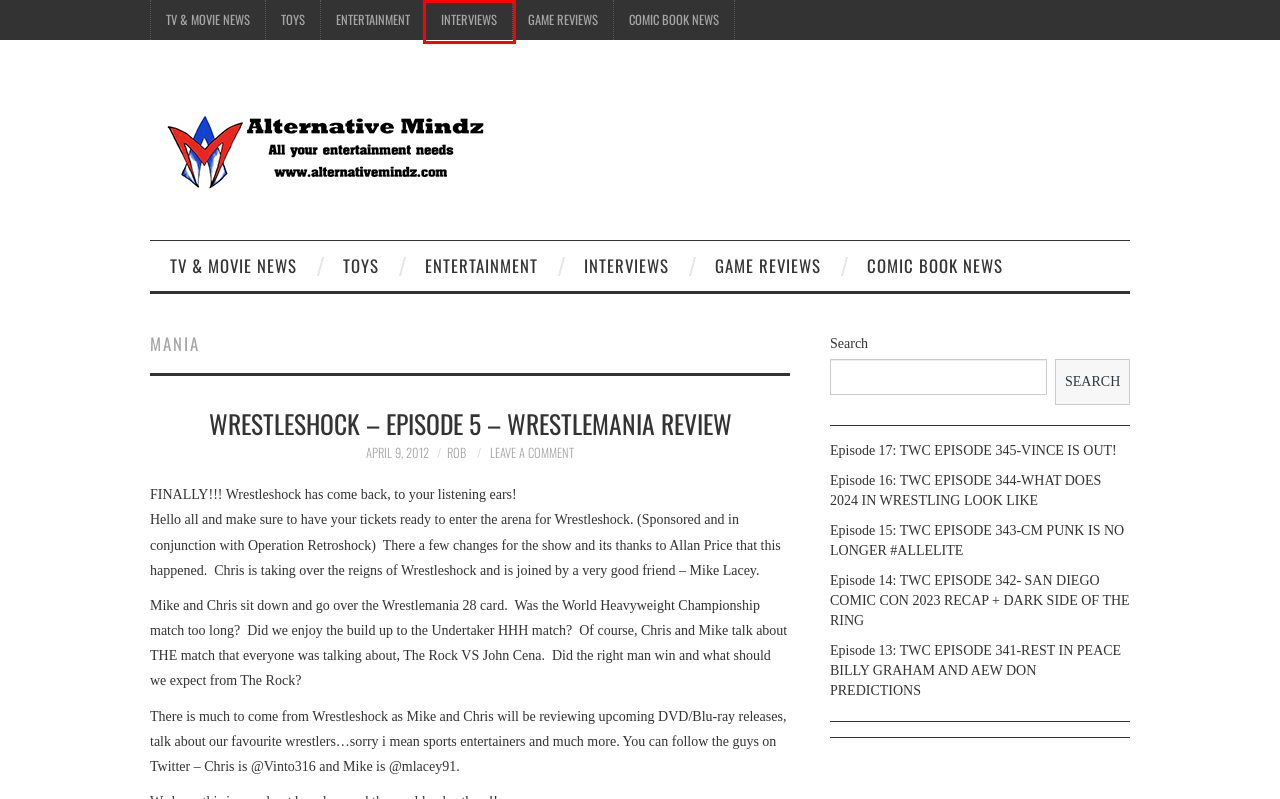Look at the screenshot of a webpage where a red rectangle bounding box is present. Choose the webpage description that best describes the new webpage after clicking the element inside the red bounding box. Here are the candidates:
A. Entertainment – Alternative Mindz
B. Comic Book News – Alternative Mindz
C. TWC EPISODE 344-WHAT DOES 2024 IN WRESTLING LOOK LIKE | Free Podcasts | Podomatic"
D. TWC EPISODE 342- SAN DIEGO COMIC CON 2023 RECAP + DARK SIDE OF THE RING | Free Podcasts | Podomatic"
E. TWC EPISODE 343-CM PUNK IS NO LONGER #ALLELITE  | Free Podcasts | Podomatic"
F. TWC EPISODE 345-VINCE IS OUT! | Free Podcasts | Podomatic"
G. TV & Movie News – Alternative Mindz
H. Interviews – Alternative Mindz

H